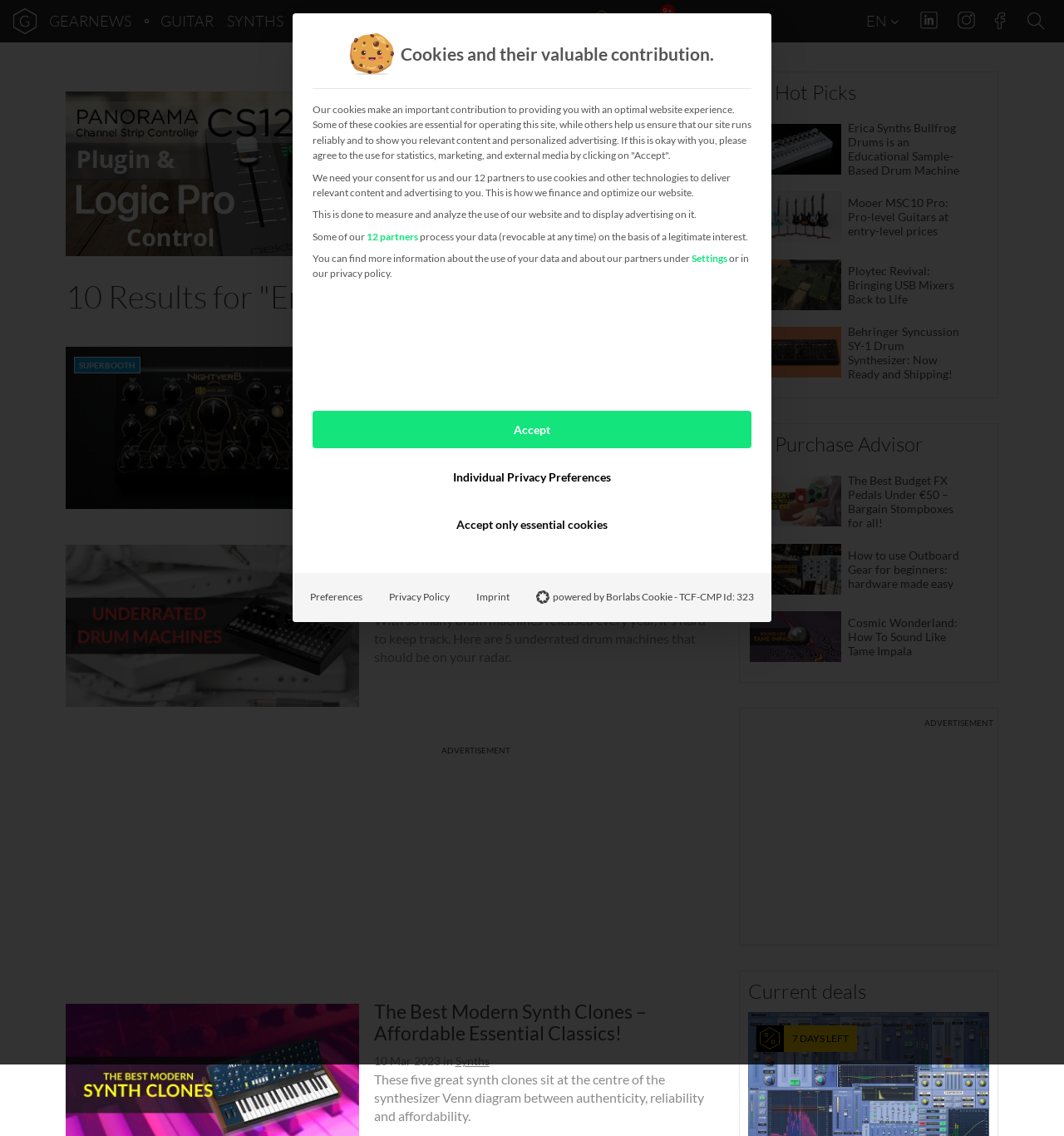Extract the bounding box for the UI element that matches this description: "About AUGE".

None